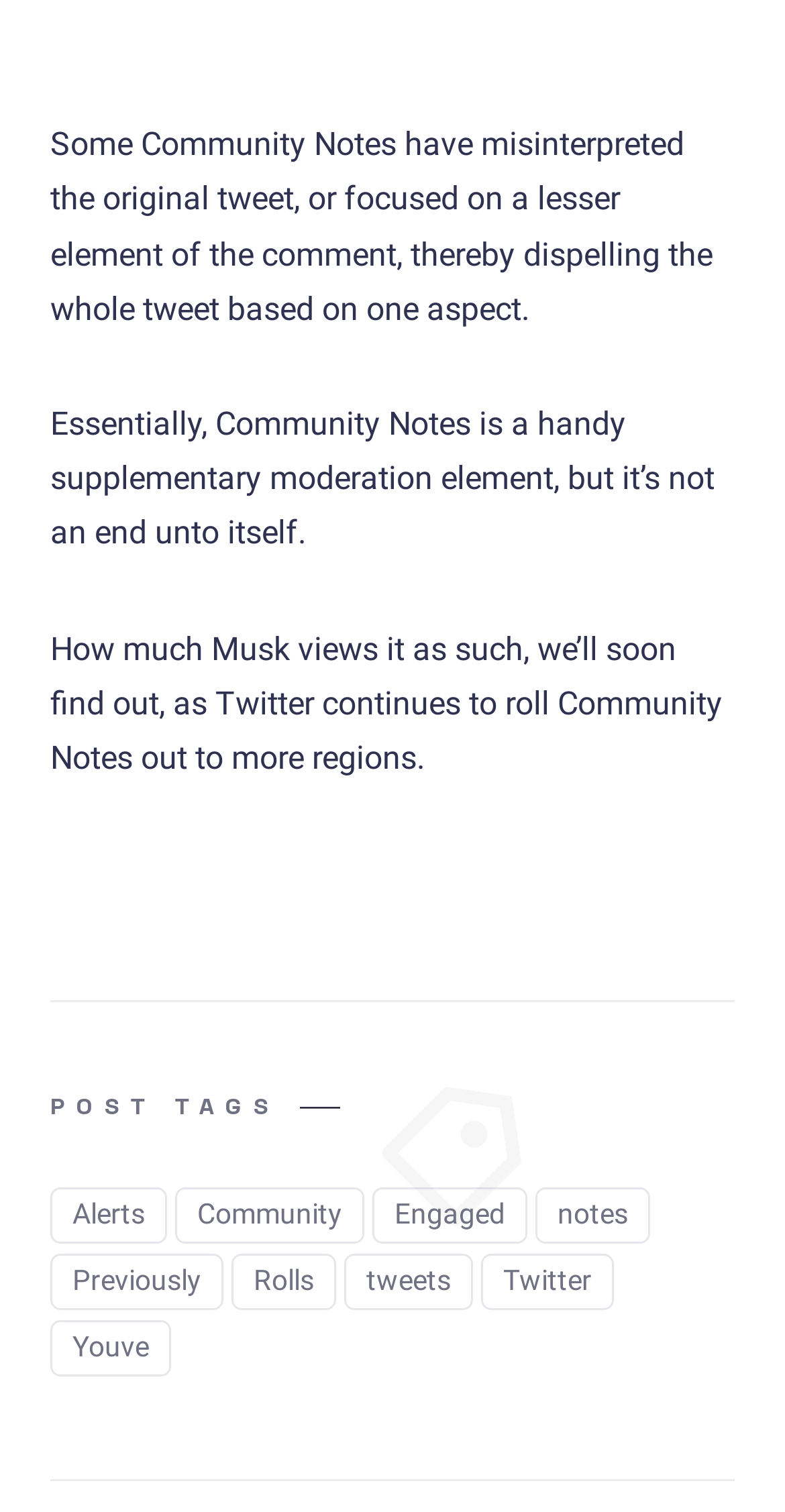Provide the bounding box coordinates of the HTML element described by the text: "Previously". The coordinates should be in the format [left, top, right, bottom] with values between 0 and 1.

[0.064, 0.83, 0.285, 0.867]